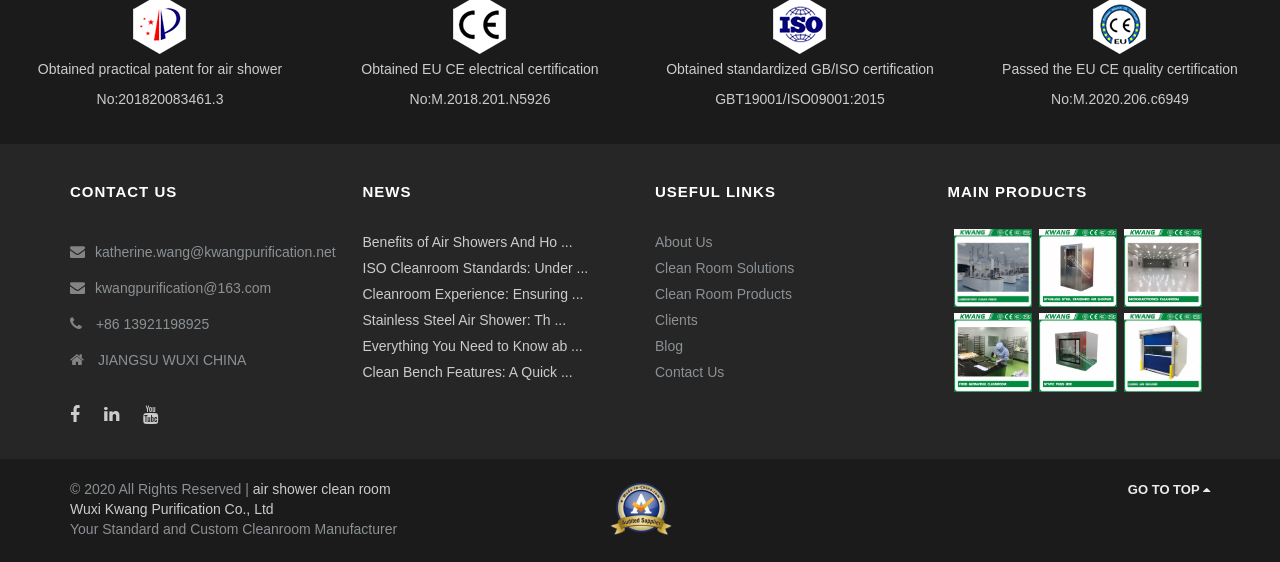Find the bounding box coordinates for the area that must be clicked to perform this action: "Read news about benefits of air showers".

[0.283, 0.407, 0.488, 0.453]